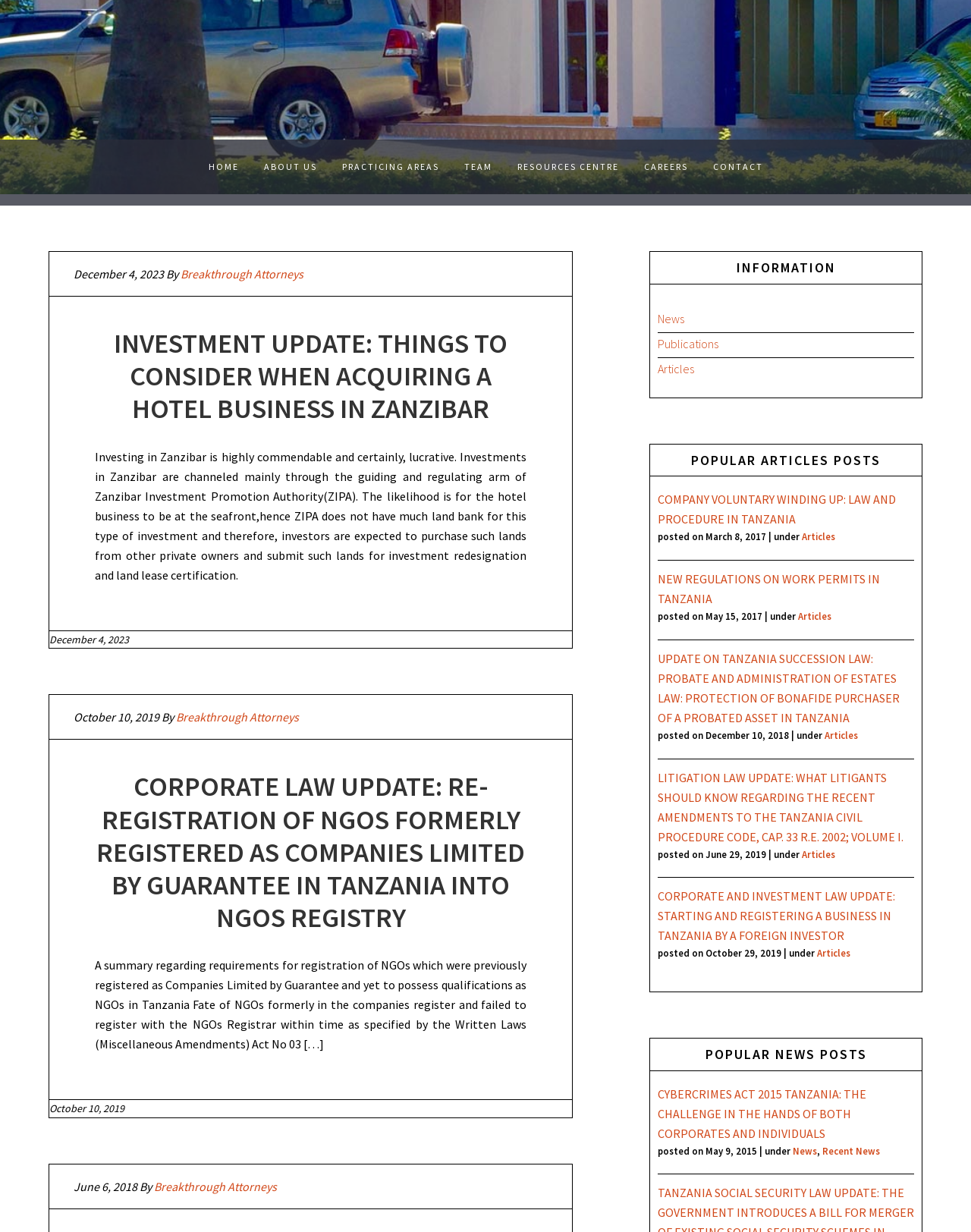Calculate the bounding box coordinates of the UI element given the description: "Publications".

[0.677, 0.273, 0.74, 0.285]